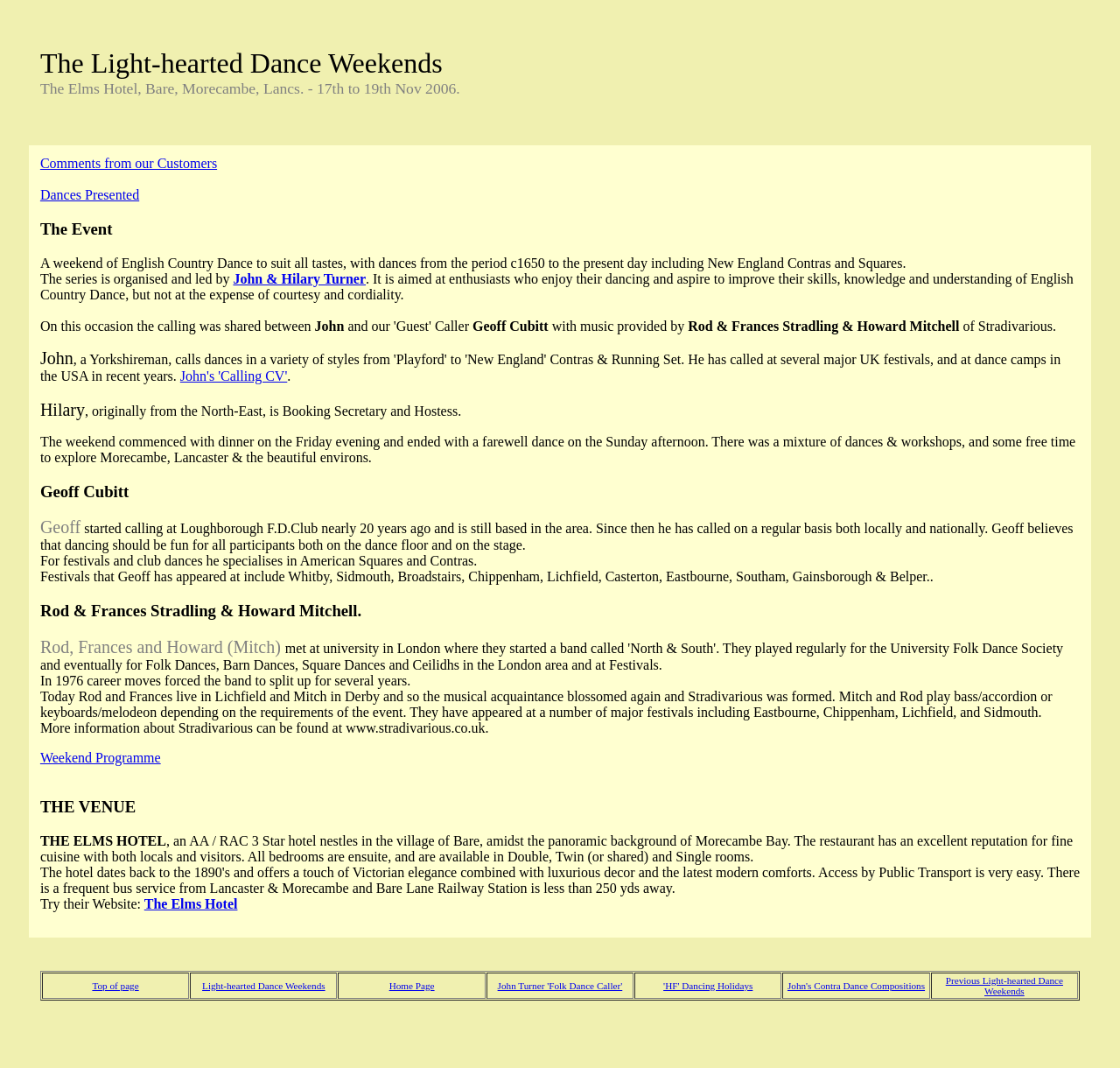Examine the image carefully and respond to the question with a detailed answer: 
Who led the series of English Country Dance?

I found the answer by reading the text that says 'The series is organised and led by John & Hilary Turner'.